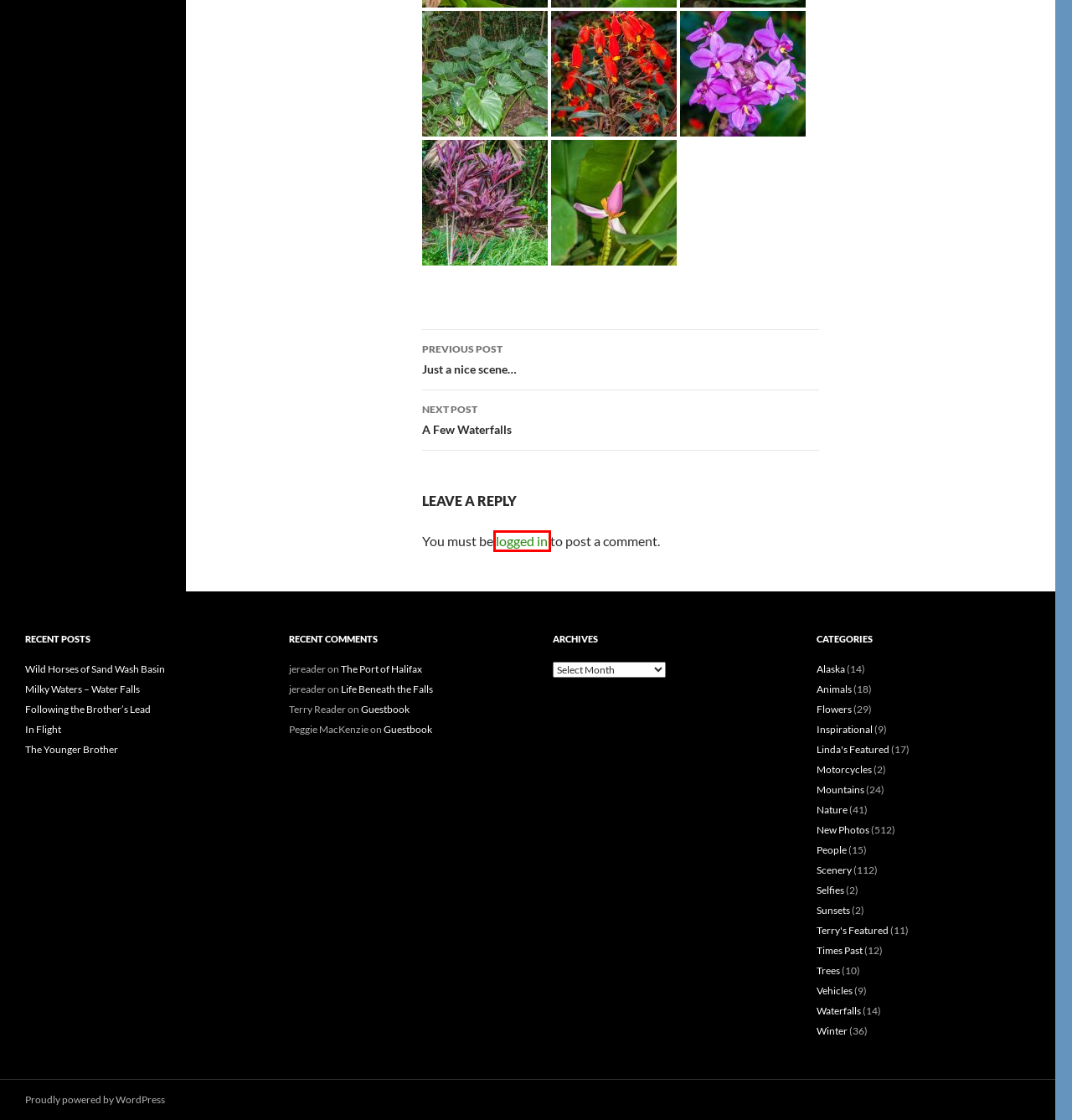Observe the screenshot of a webpage with a red bounding box around an element. Identify the webpage description that best fits the new page after the element inside the bounding box is clicked. The candidates are:
A. Scenery |
B. A Few Waterfalls |
C. Contact Us |
D. The Younger Brother |
E. Trees |
F. Log In ‹  — WordPress
G. Blog Tool, Publishing Platform, and CMS – WordPress.org
H. Just a nice scene… |

F